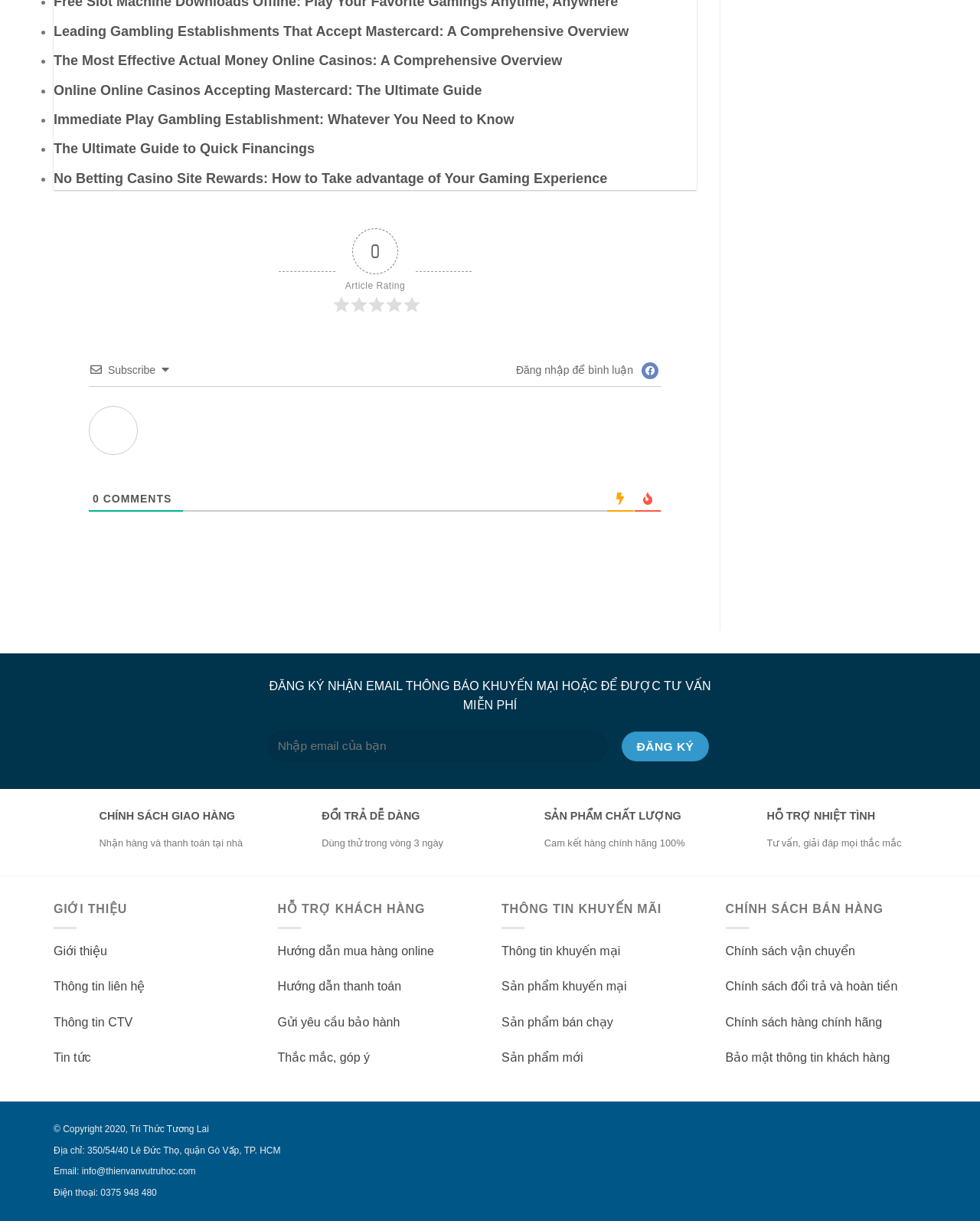Determine the bounding box for the UI element as described: "Submit Post". The coordinates should be represented as four float numbers between 0 and 1, formatted as [left, top, right, bottom].

None